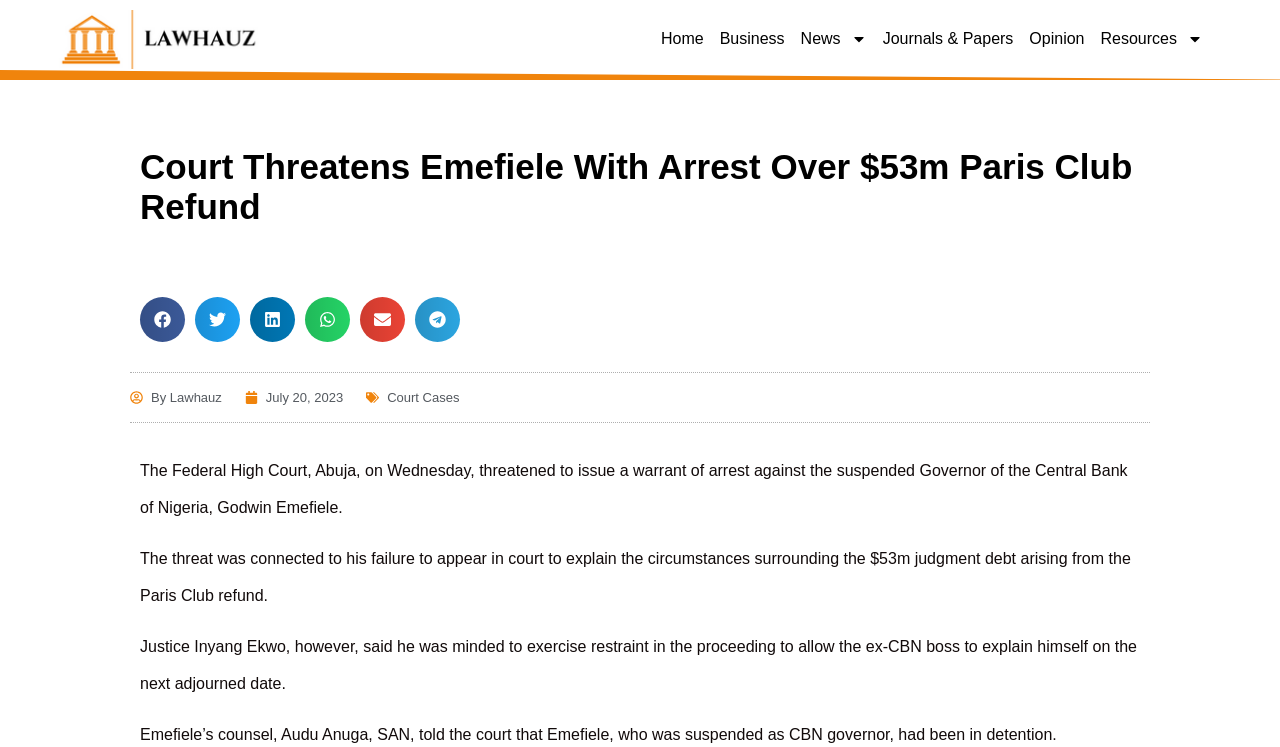What is the name of the judge who threatened to issue a warrant of arrest?
Analyze the screenshot and provide a detailed answer to the question.

I found the answer by reading the third paragraph of the article, which states 'Justice Inyang Ekwo, however, said he was minded to exercise restraint in the proceeding to allow the ex-CBN boss to explain himself on the next adjourned date.'